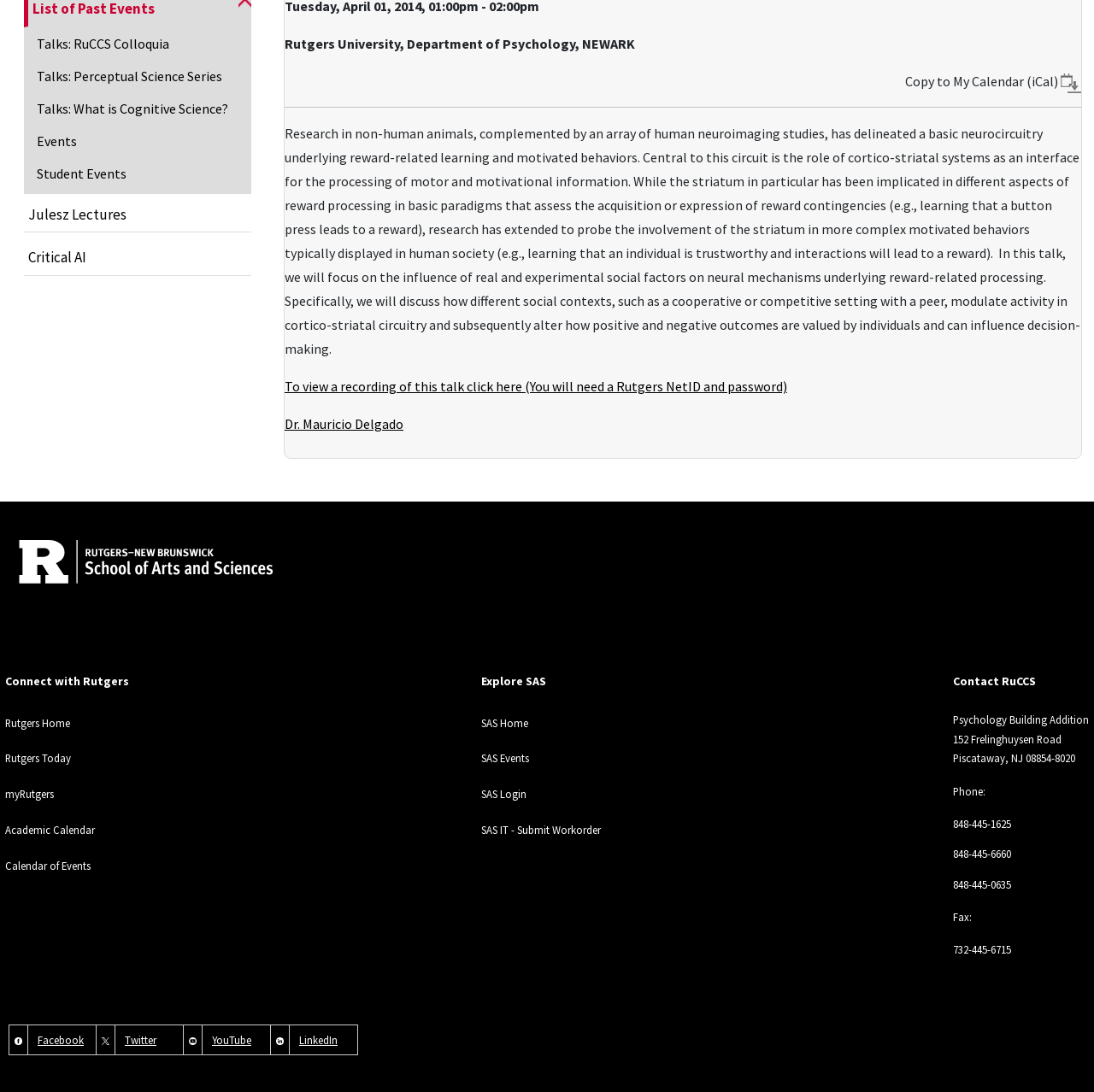Calculate the bounding box coordinates for the UI element based on the following description: "Twitter". Ensure the coordinates are four float numbers between 0 and 1, i.e., [left, top, right, bottom].

[0.11, 0.944, 0.147, 0.96]